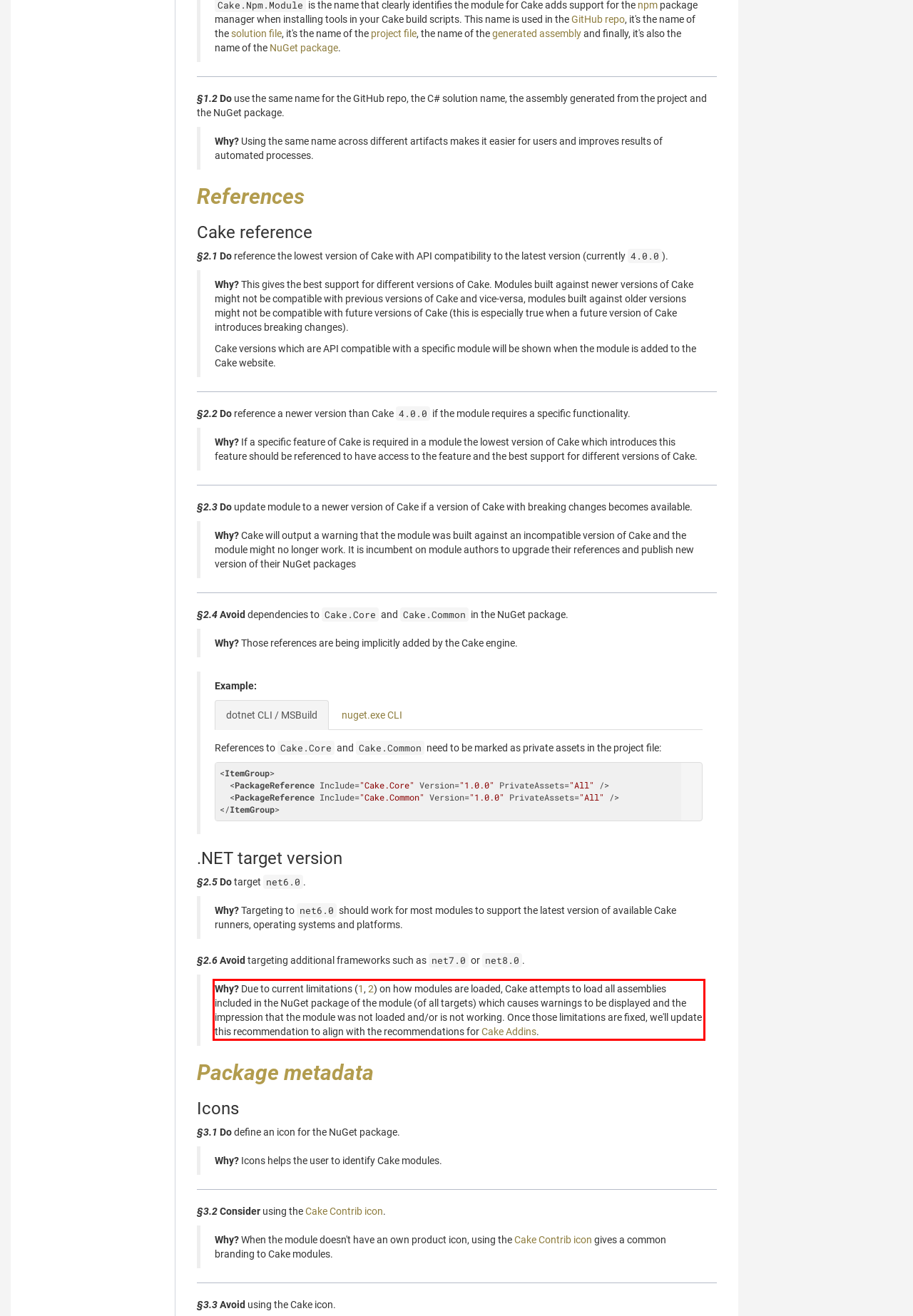Identify and transcribe the text content enclosed by the red bounding box in the given screenshot.

Why? Due to current limitations (1, 2) on how modules are loaded, Cake attempts to load all assemblies included in the NuGet package of the module (of all targets) which causes warnings to be displayed and the impression that the module was not loaded and/or is not working. Once those limitations are fixed, we'll update this recommendation to align with the recommendations for Cake Addins.